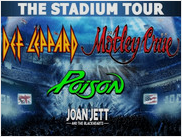Answer the question using only a single word or phrase: 
What is the atmosphere suggested by the background of the graphic?

Energetic concert atmosphere